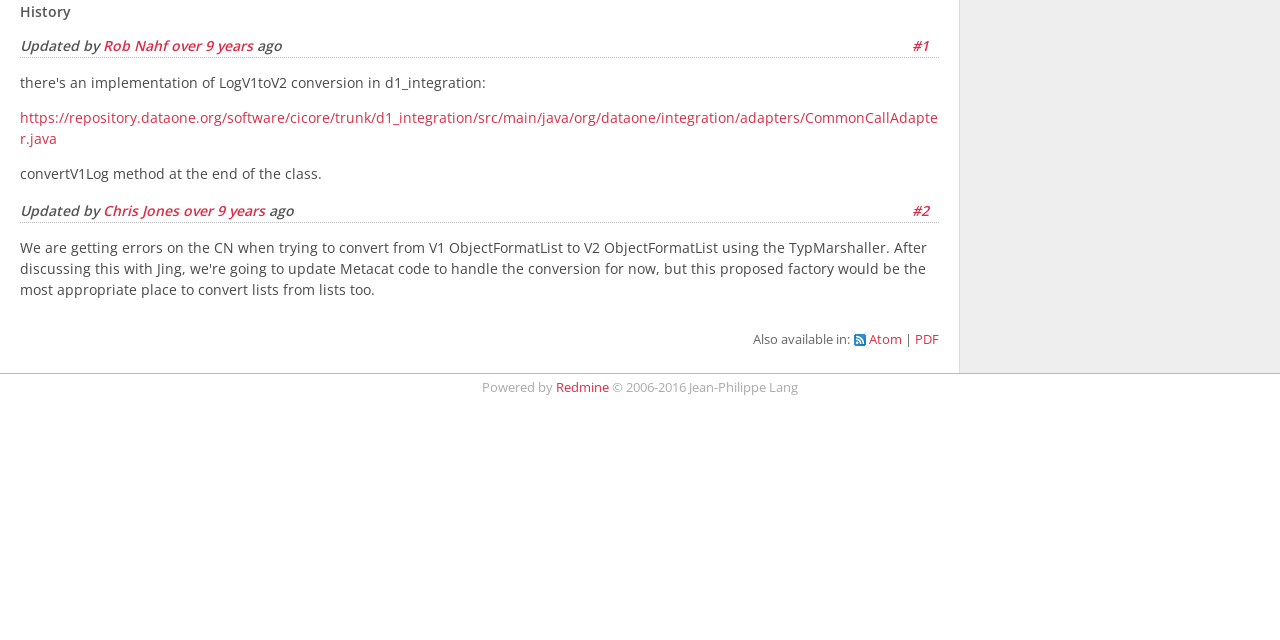Determine the bounding box coordinates of the UI element described by: "Rob Nahf".

[0.08, 0.056, 0.13, 0.086]